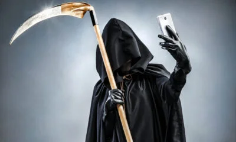Review the image closely and give a comprehensive answer to the question: What is the atmosphere of the scene?

The background of the image is ethereal, adding to the overall surreal atmosphere of the scene, which is a result of the juxtaposition of traditional deathly imagery and modern technology.